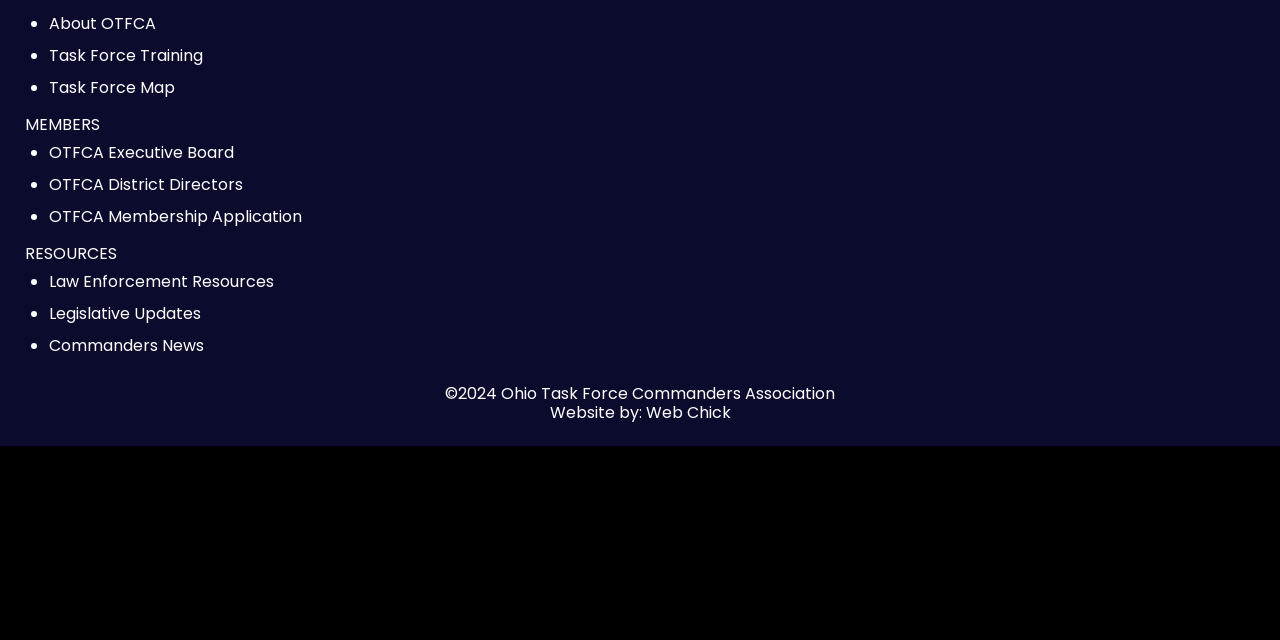Using the provided element description: "Commanders News", determine the bounding box coordinates of the corresponding UI element in the screenshot.

[0.038, 0.518, 0.159, 0.568]